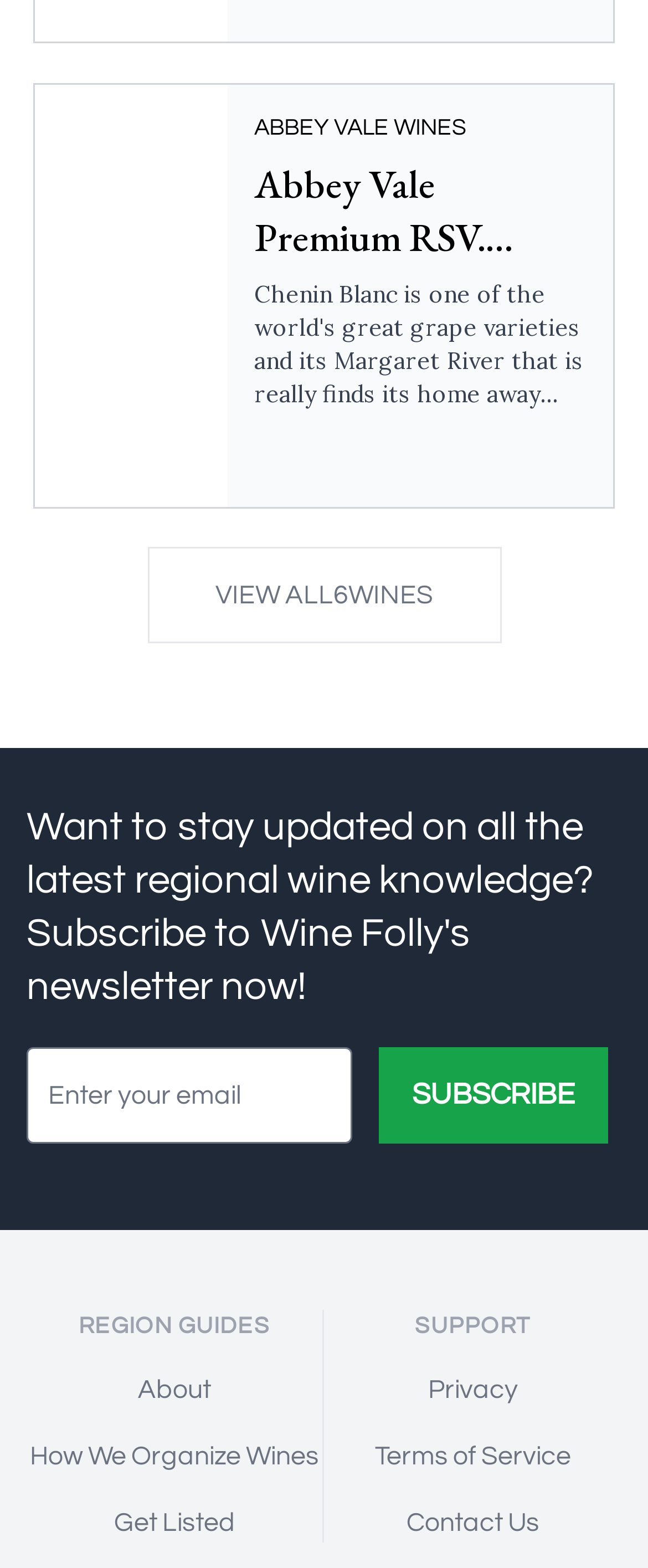Please provide the bounding box coordinates for the element that needs to be clicked to perform the instruction: "View Abbey Vale Premium RSV Chenin Blanc wine details". The coordinates must consist of four float numbers between 0 and 1, formatted as [left, top, right, bottom].

[0.051, 0.053, 0.949, 0.324]